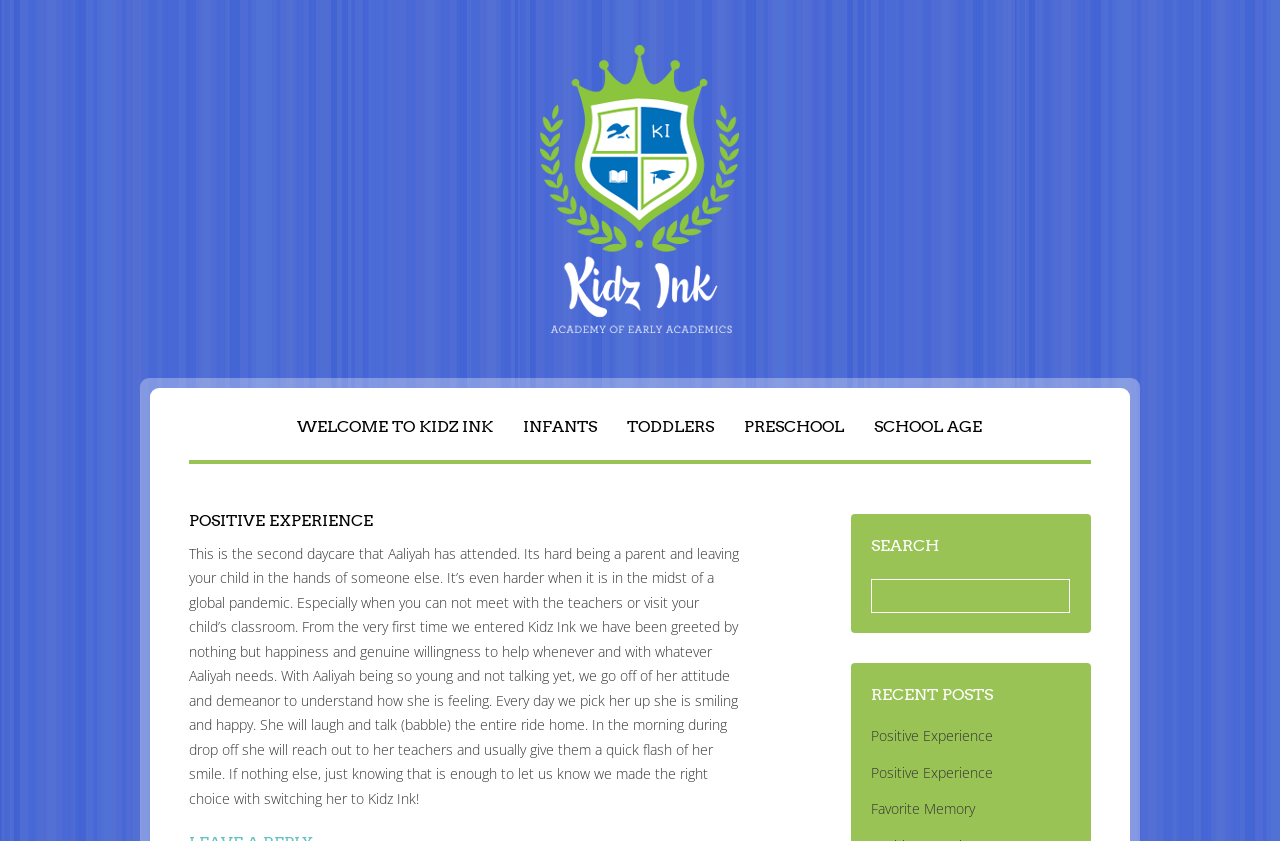Please specify the bounding box coordinates of the clickable section necessary to execute the following command: "Click on the Kidz Blog link".

[0.395, 0.386, 0.605, 0.409]